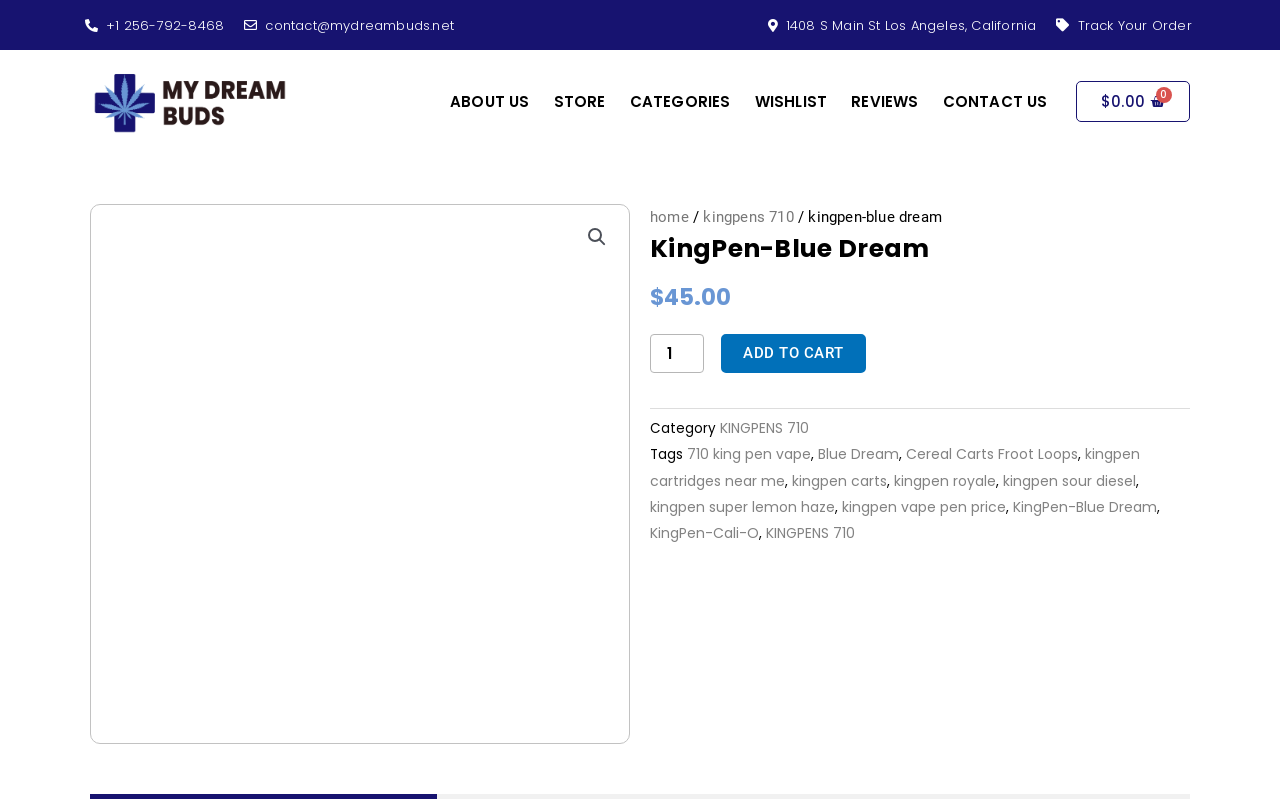Determine the bounding box coordinates of the clickable area required to perform the following instruction: "Track your order". The coordinates should be represented as four float numbers between 0 and 1: [left, top, right, bottom].

[0.825, 0.024, 0.931, 0.04]